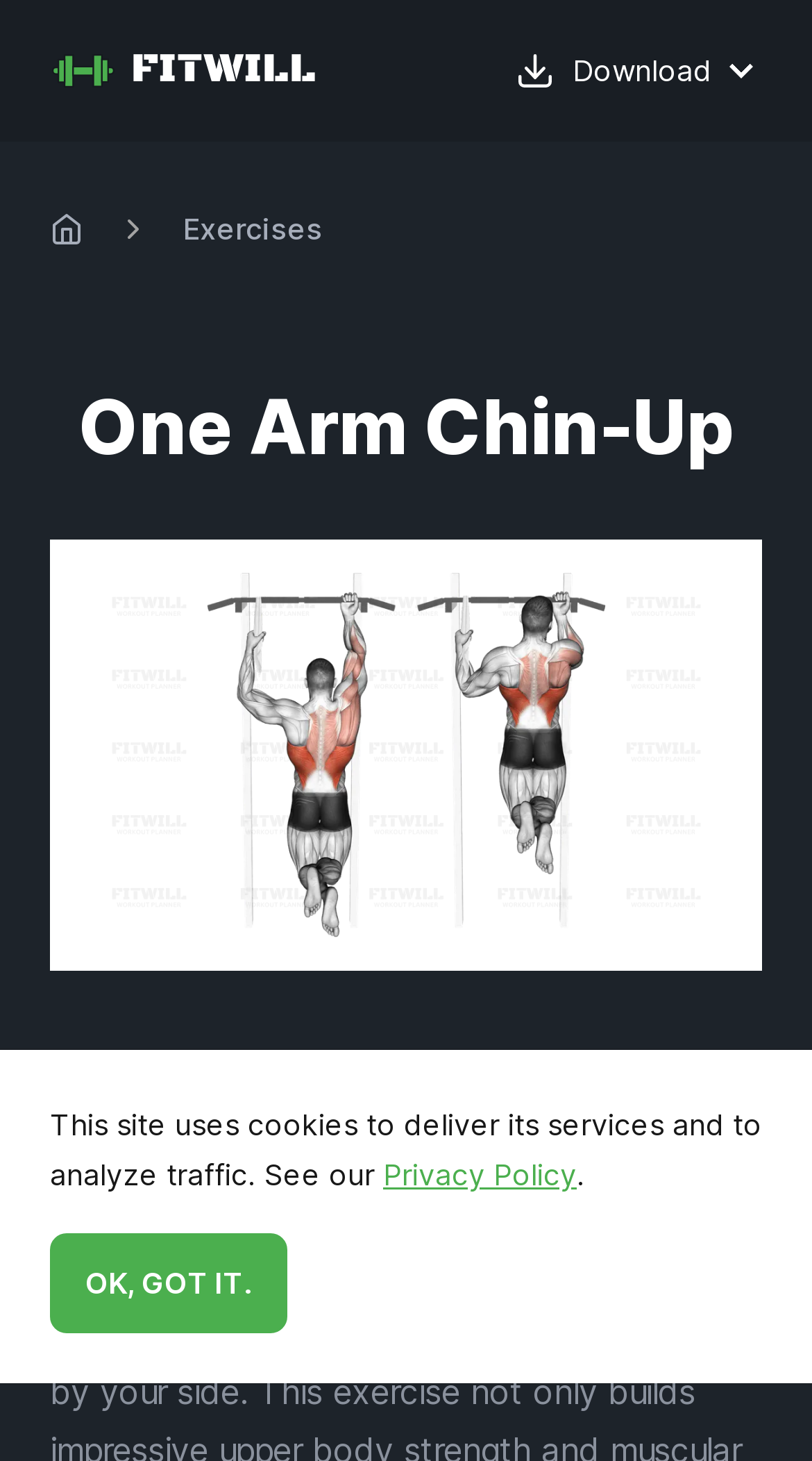What is the name of the exercise shown on the webpage?
Based on the visual information, provide a detailed and comprehensive answer.

By looking at the webpage, I can see that the main heading is 'One Arm Chin-Up' and there is an image below it with the same caption, which suggests that the webpage is about this specific exercise.